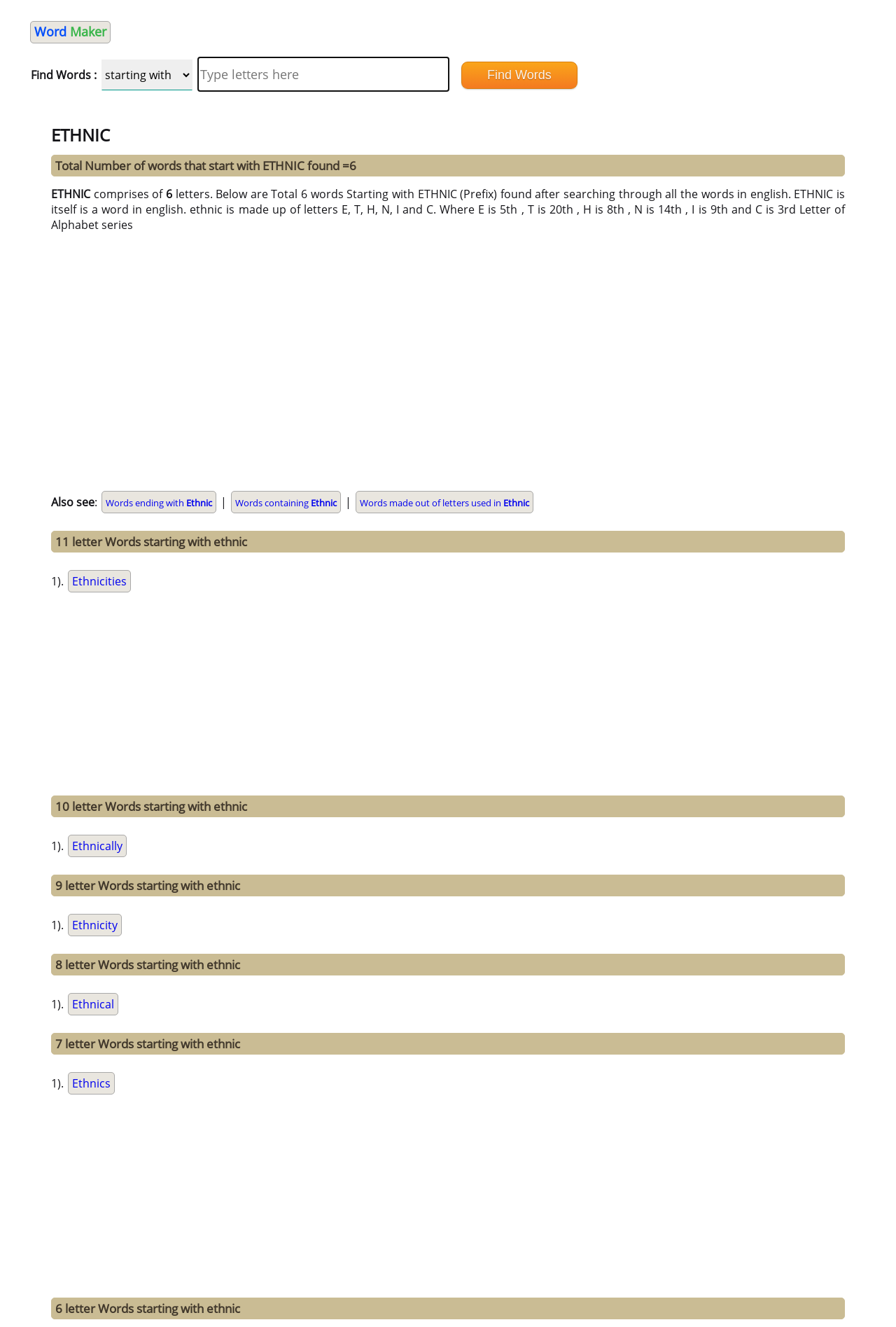Locate the bounding box coordinates of the clickable part needed for the task: "Click on the 'Word Maker' link".

[0.034, 0.016, 0.123, 0.033]